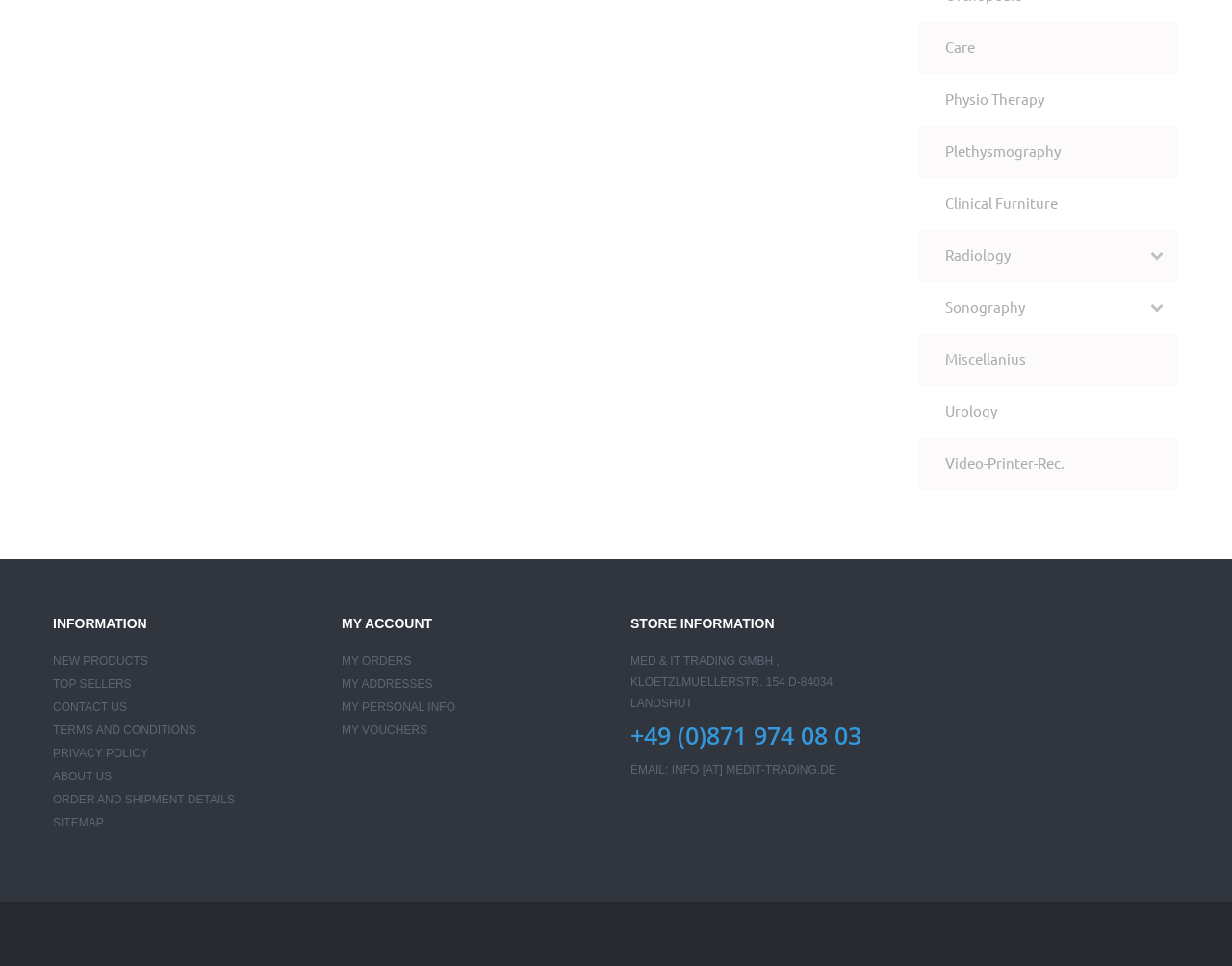Identify the bounding box for the given UI element using the description provided. Coordinates should be in the format (top-left x, top-left y, bottom-right x, bottom-right y) and must be between 0 and 1. Here is the description: Order and Shipment details

[0.043, 0.821, 0.191, 0.835]